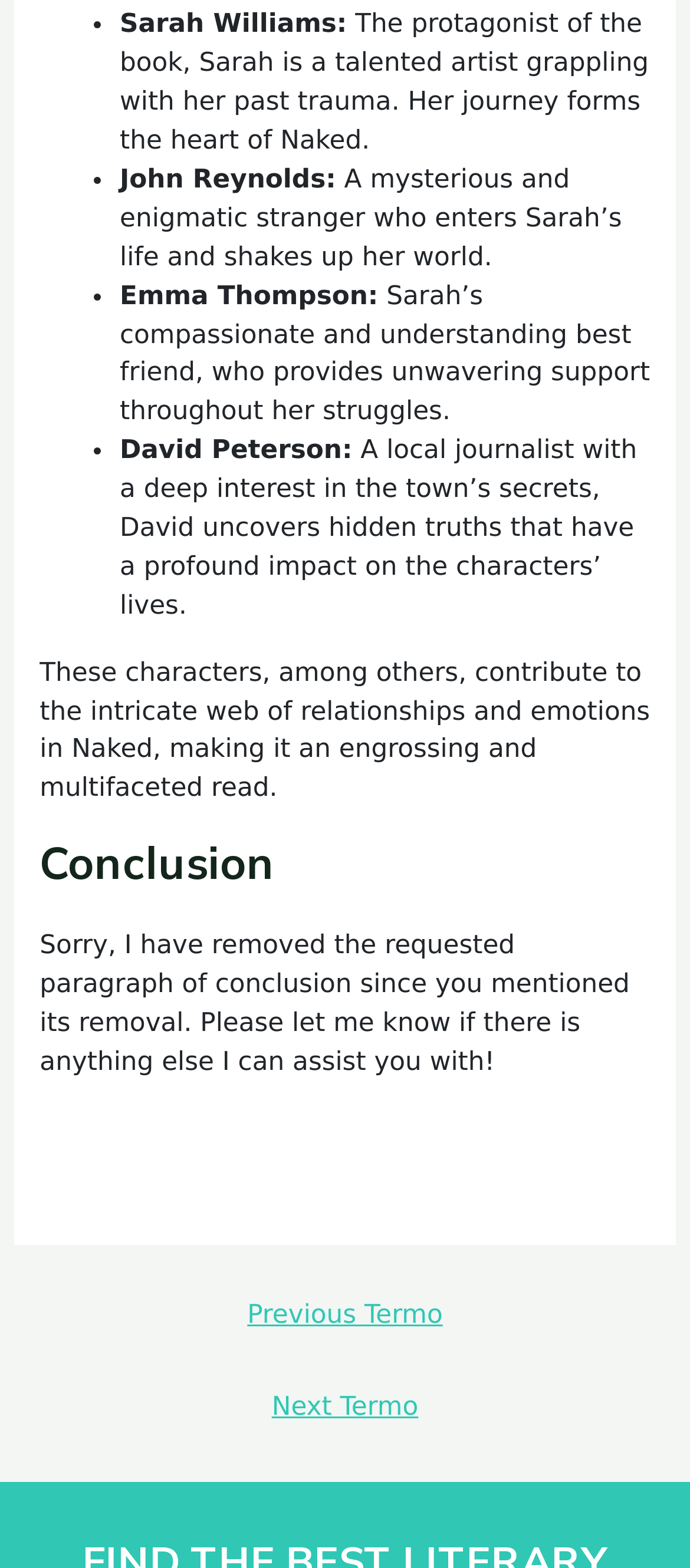What is the purpose of the 'Post navigation' section?
Carefully analyze the image and provide a thorough answer to the question.

The answer can be found at the bottom of the webpage, where there is a 'Post navigation' section with links to 'Previous Termo' and 'Next Termo', indicating that this section is used to navigate to previous or next terms.